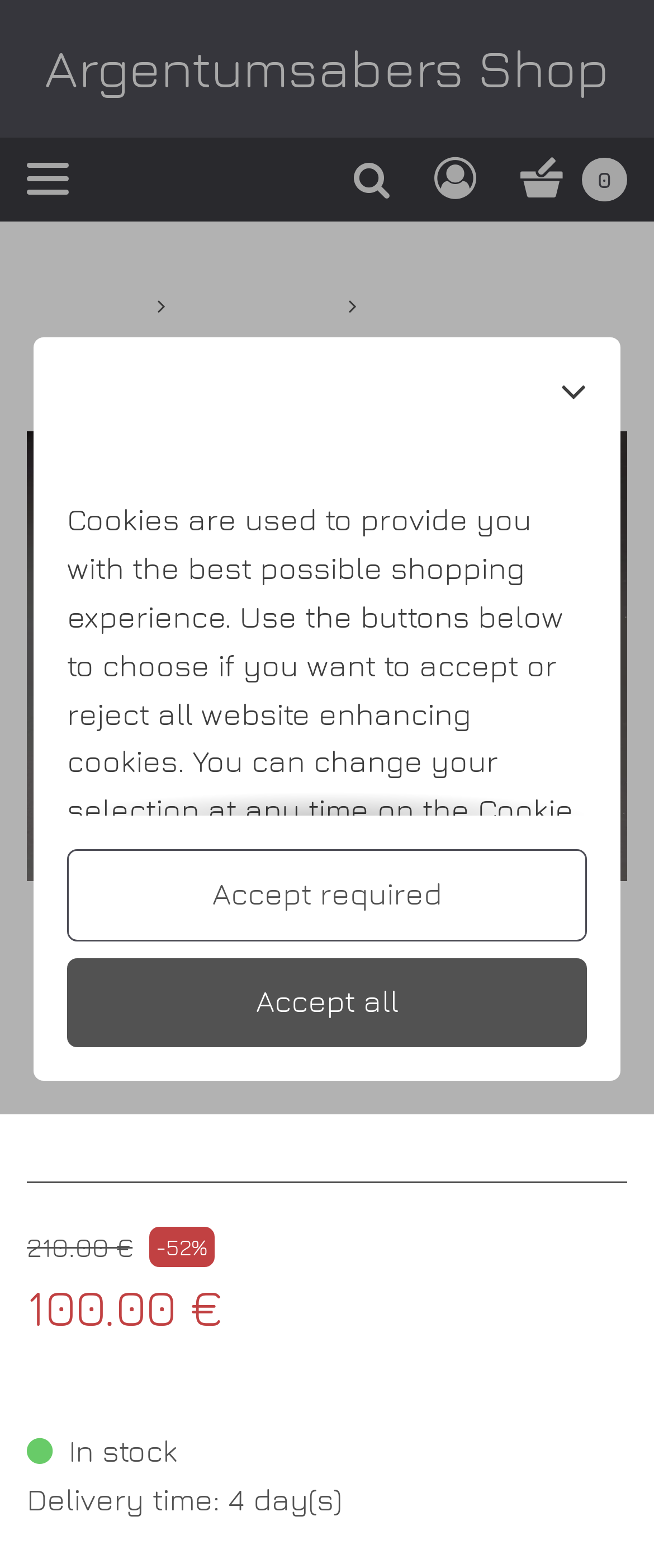What is the estimated delivery time of the 'Victoris' saber?
Answer the question with as much detail as you can, using the image as a reference.

I found the estimated delivery time of the 'Victoris' saber by looking at the static text element that says 'Delivery time: 4 day(s)' which is located below the availability information of the saber.